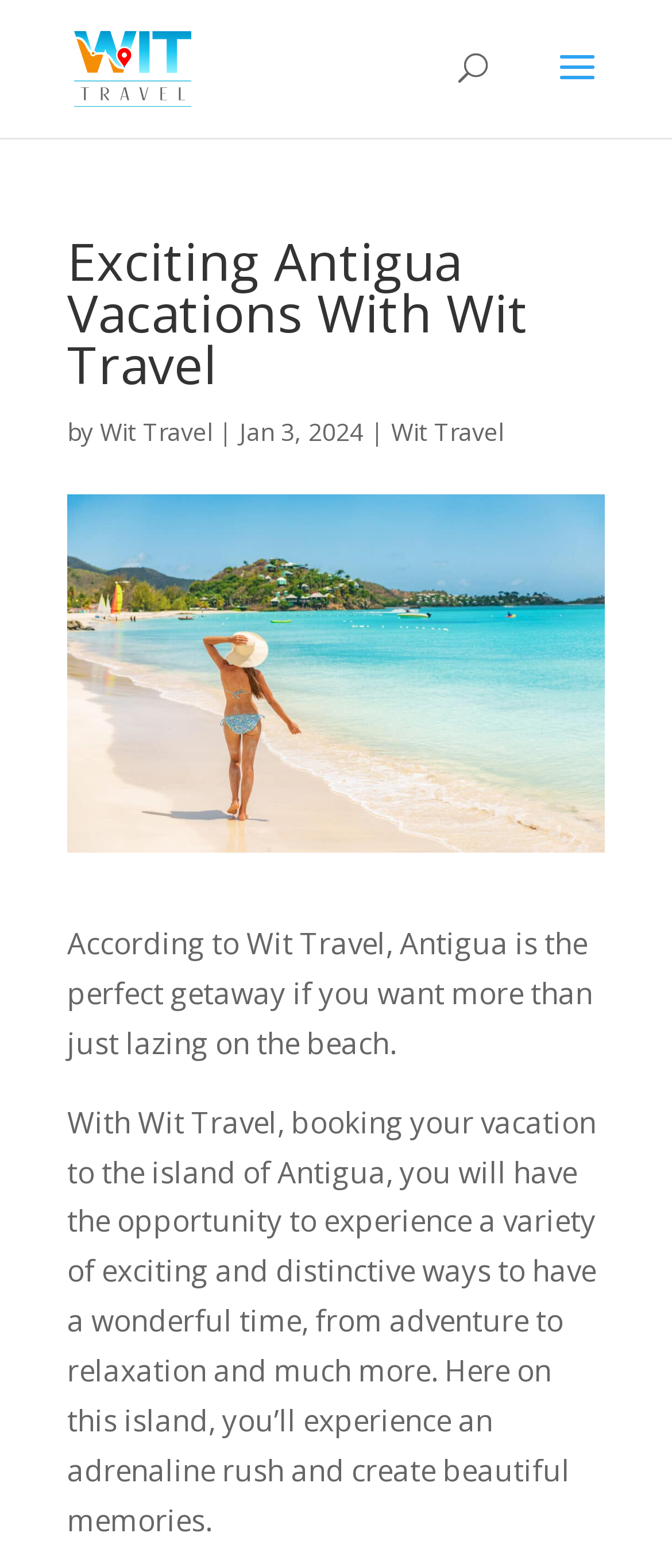What is the island mentioned on the webpage?
Could you give a comprehensive explanation in response to this question?

I found the answer by reading the text on the webpage. The StaticText element with the text 'With Wit Travel, booking your vacation to the island of Antigua...' suggests that the island mentioned on the webpage is Antigua.